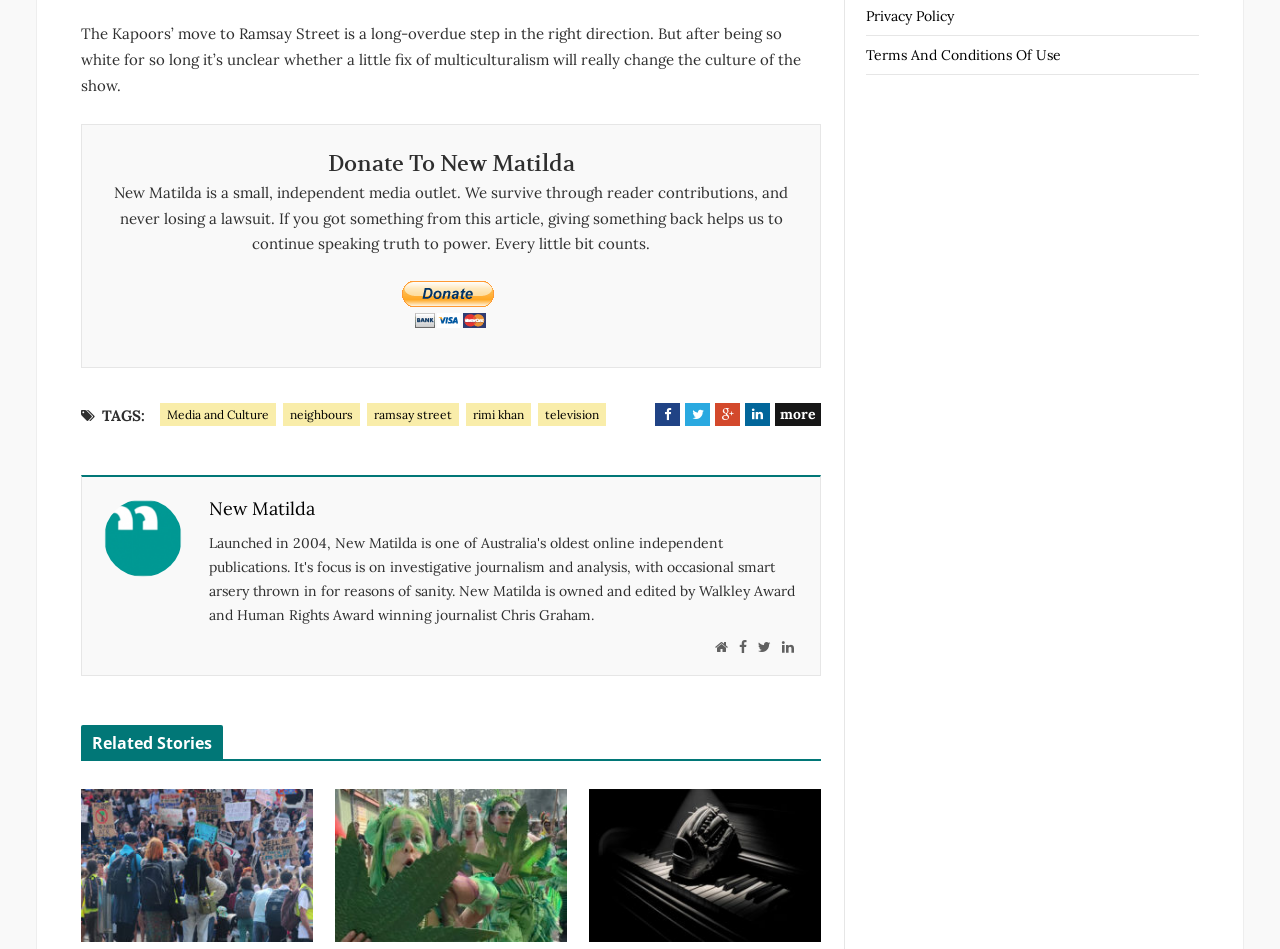Given the element description, predict the bounding box coordinates in the format (top-left x, top-left y, bottom-right x, bottom-right y), using floating point numbers between 0 and 1: rimi khan

[0.364, 0.424, 0.415, 0.449]